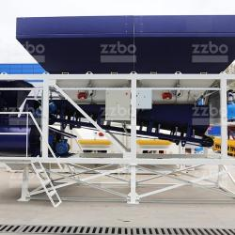What are the colors of the Mobile Concrete Batching Plant?
Using the image, answer in one word or phrase.

Blue and white